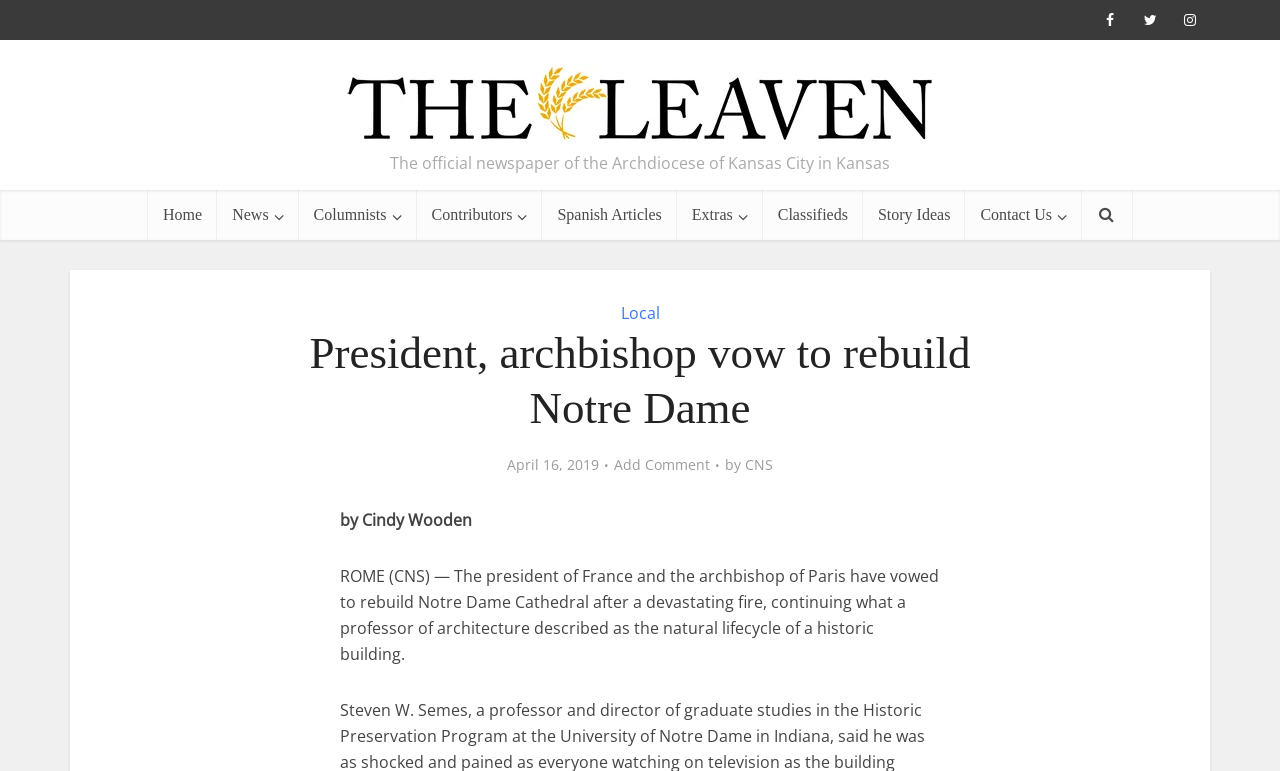Answer the following in one word or a short phrase: 
Who wrote the article?

Cindy Wooden